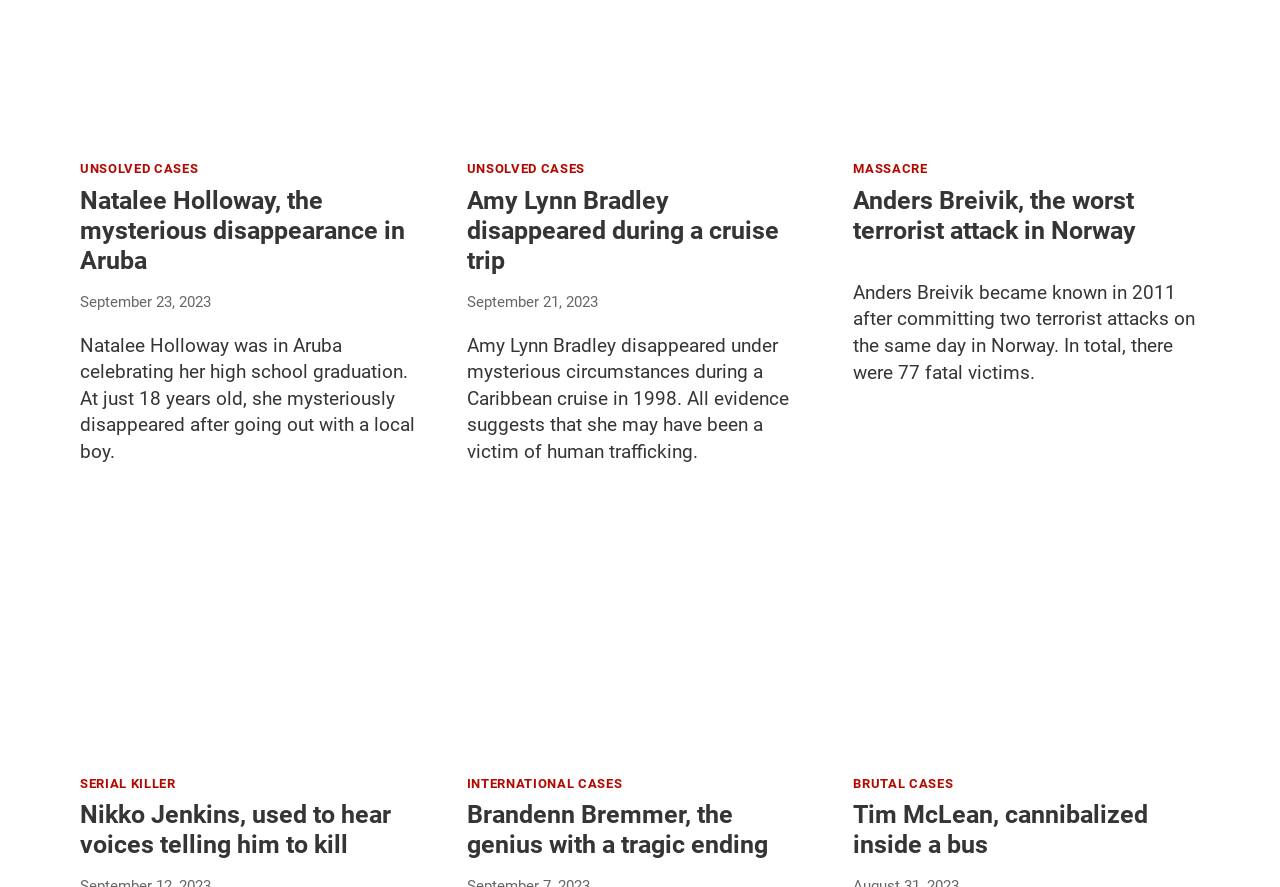Please determine the bounding box coordinates of the section I need to click to accomplish this instruction: "View the article about Anders Breivik's terrorist attack in Norway".

[0.667, 0.209, 0.888, 0.276]